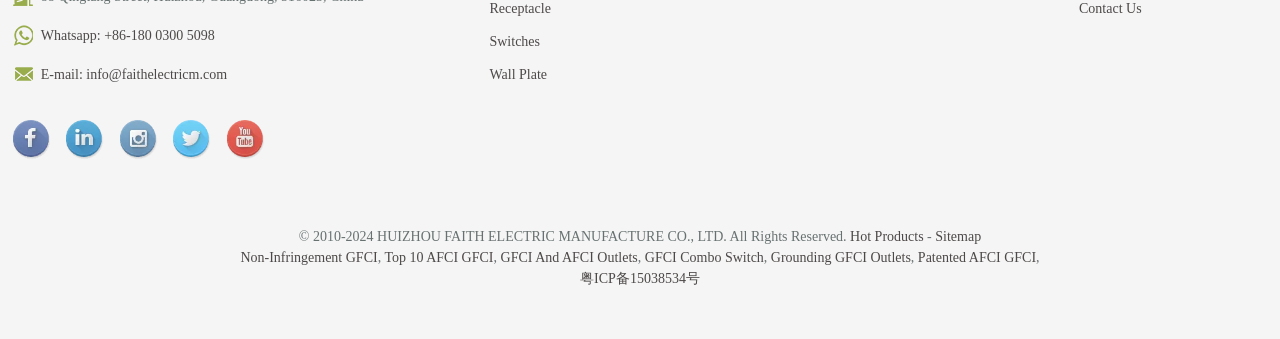What are the product categories listed?
Give a one-word or short phrase answer based on the image.

Receptacle, Switches, Wall Plate